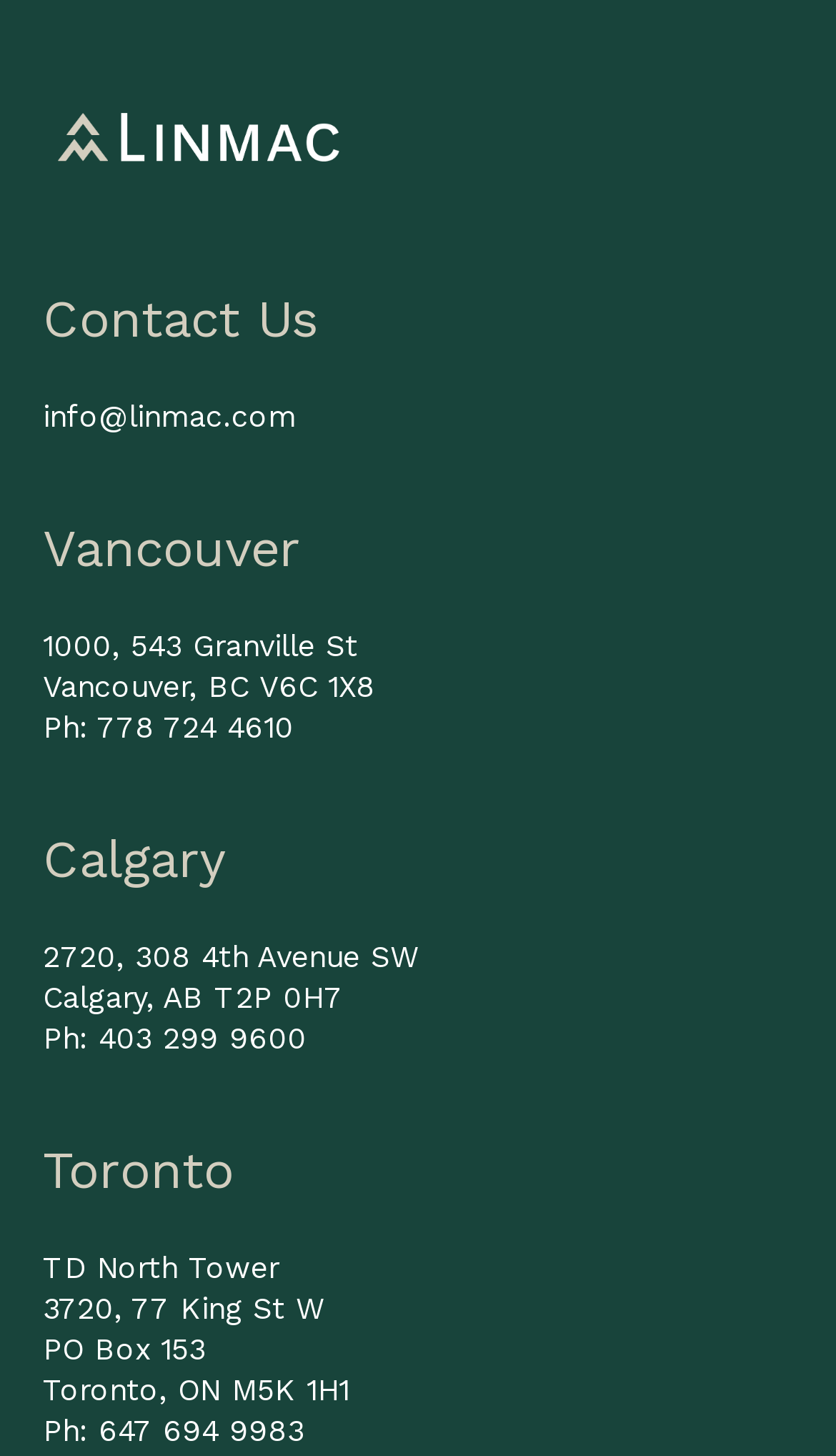Identify the bounding box of the UI element that matches this description: "info@linmac.com".

[0.051, 0.274, 0.354, 0.298]